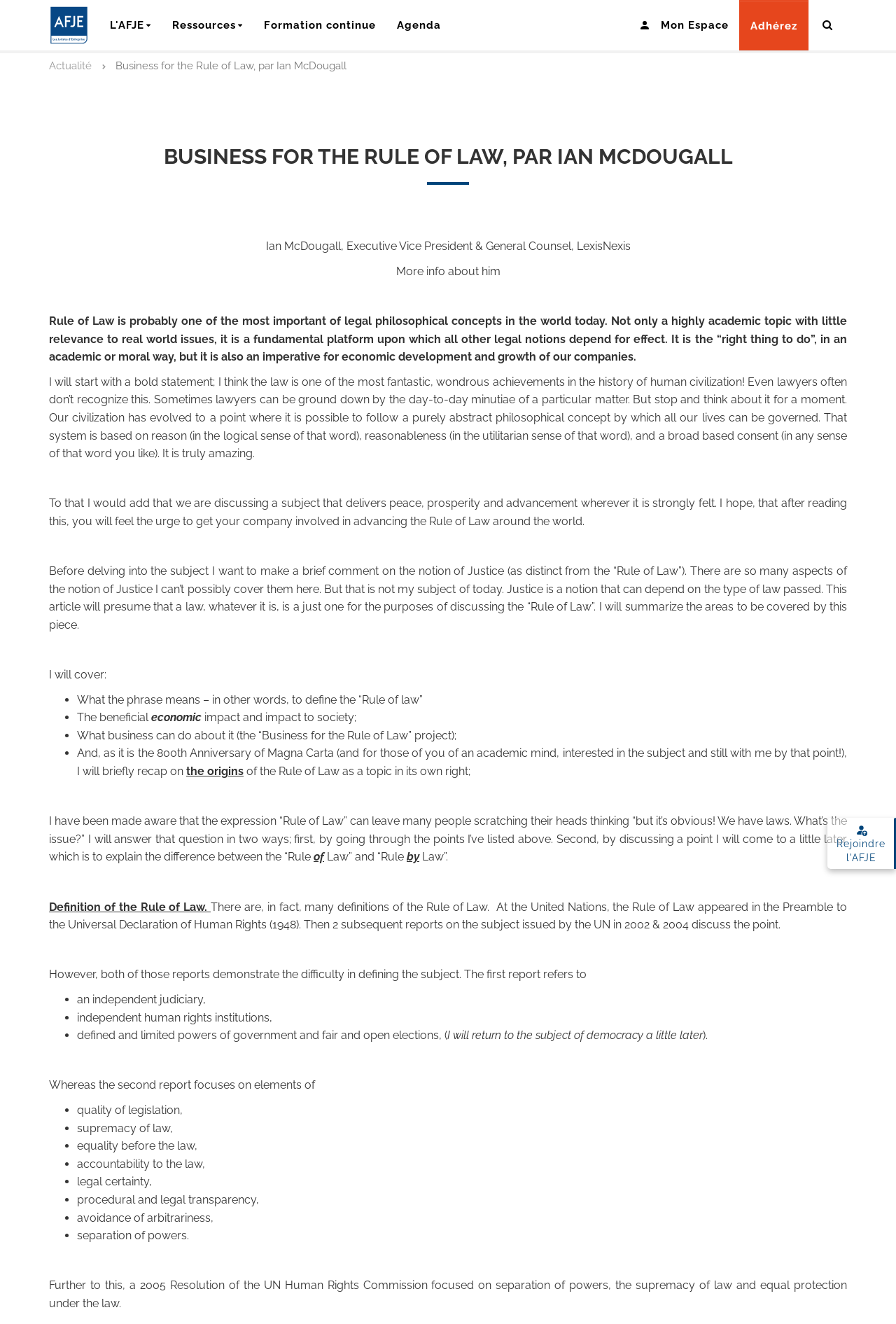Locate the bounding box coordinates of the area that needs to be clicked to fulfill the following instruction: "Go to the Formation continue page". The coordinates should be in the format of four float numbers between 0 and 1, namely [left, top, right, bottom].

[0.283, 0.0, 0.431, 0.038]